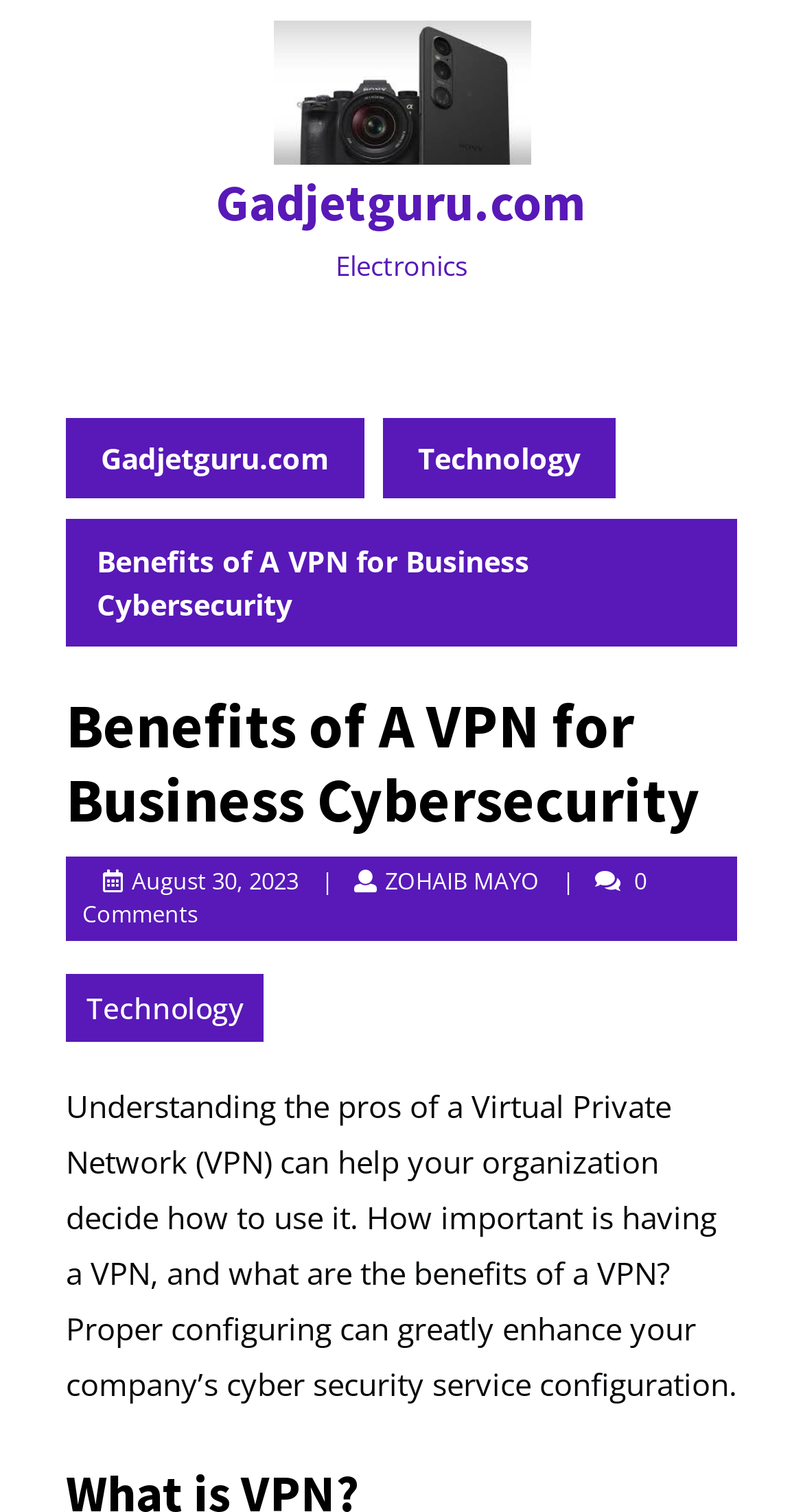Based on the element description, predict the bounding box coordinates (top-left x, top-left y, bottom-right x, bottom-right y) for the UI element in the screenshot: ZOHAIB MAYOZOHAIB MAYO

[0.479, 0.572, 0.672, 0.592]